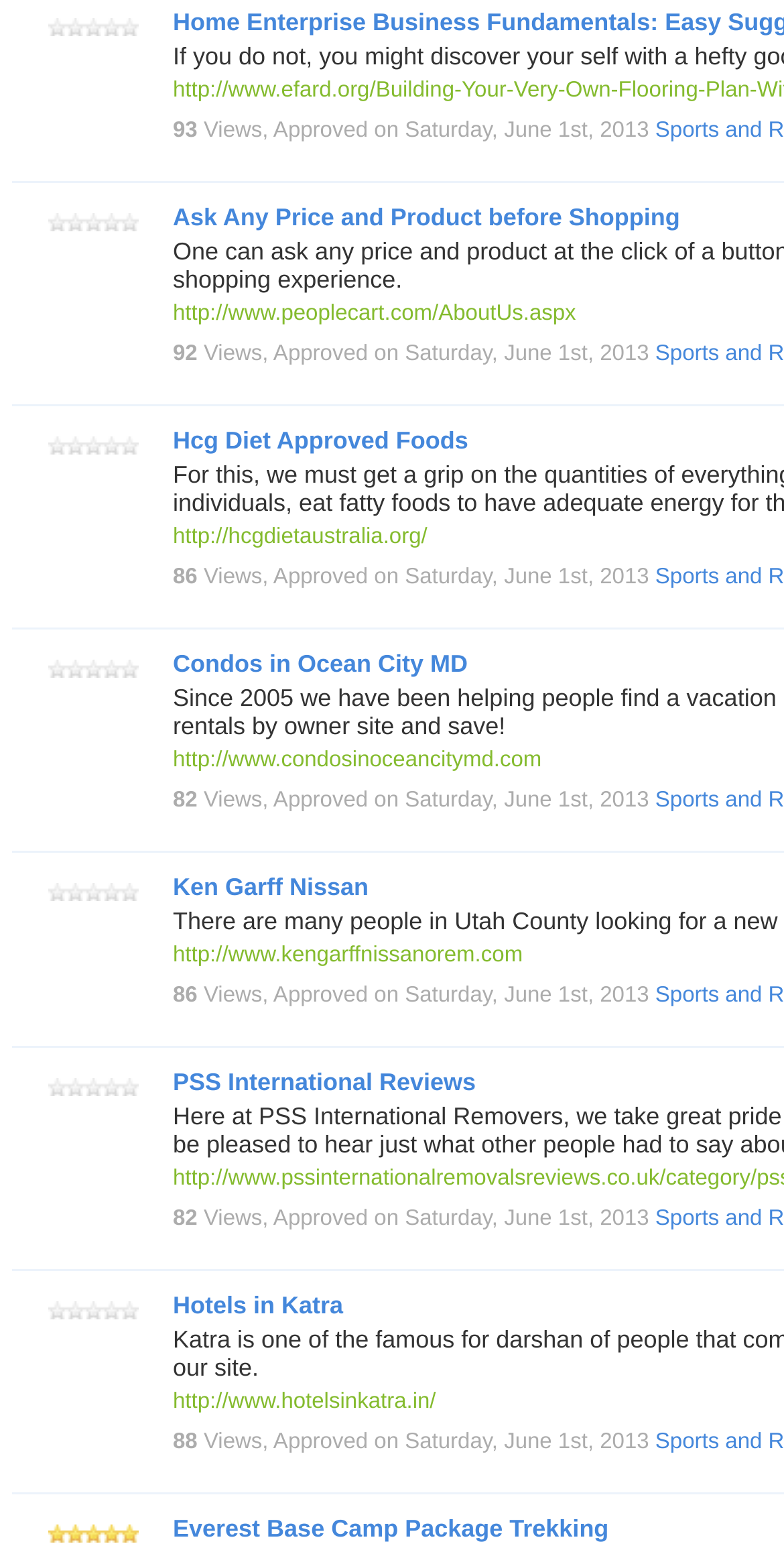Determine the bounding box coordinates of the clickable element to complete this instruction: "Check out 'Condos in Ocean City MD'". Provide the coordinates in the format of four float numbers between 0 and 1, [left, top, right, bottom].

[0.221, 0.419, 0.597, 0.437]